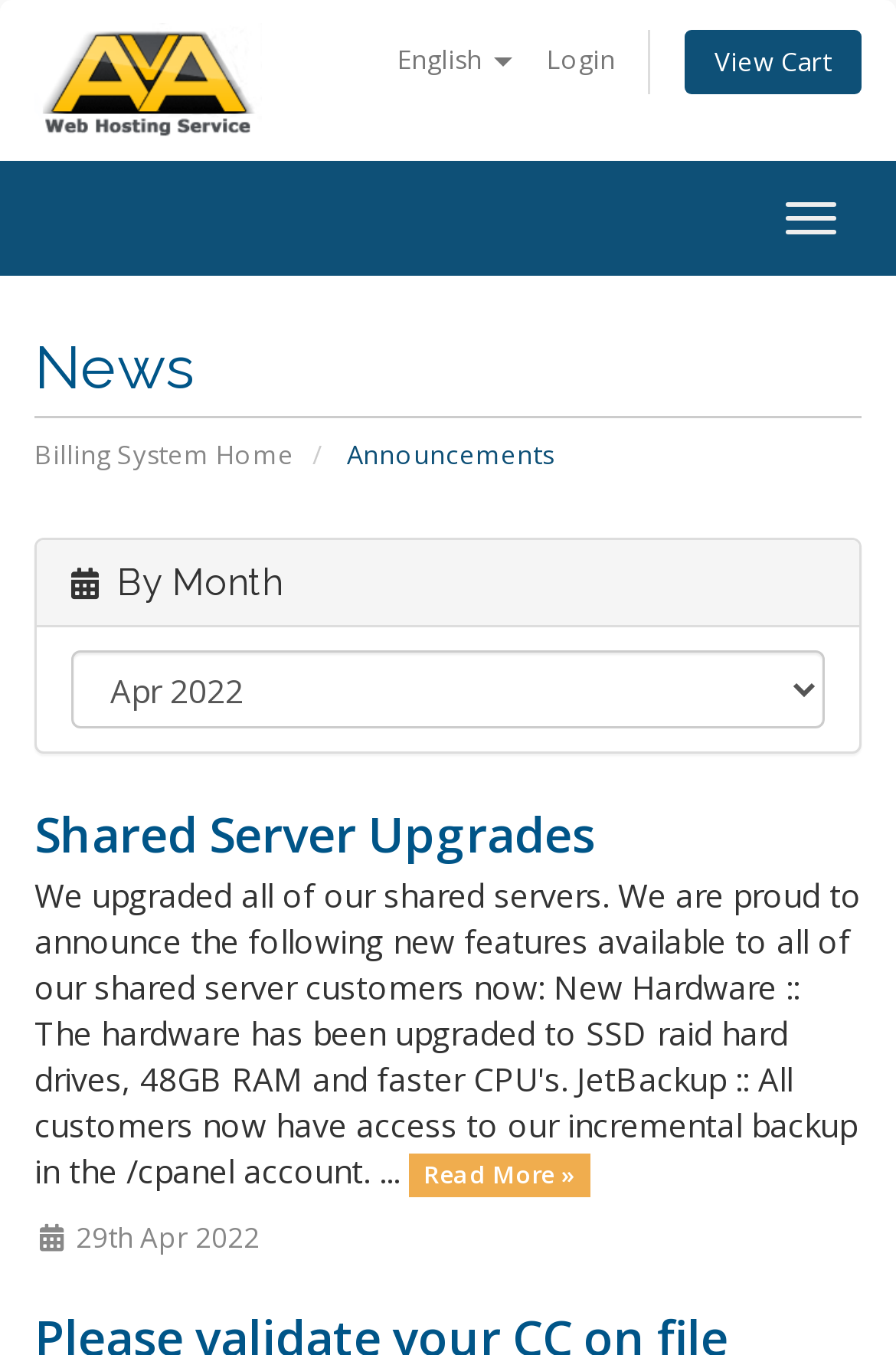Provide the bounding box coordinates, formatted as (top-left x, top-left y, bottom-right x, bottom-right y), with all values being floating point numbers between 0 and 1. Identify the bounding box of the UI element that matches the description: parent_node: English Login View Cart

[0.038, 0.04, 0.292, 0.072]